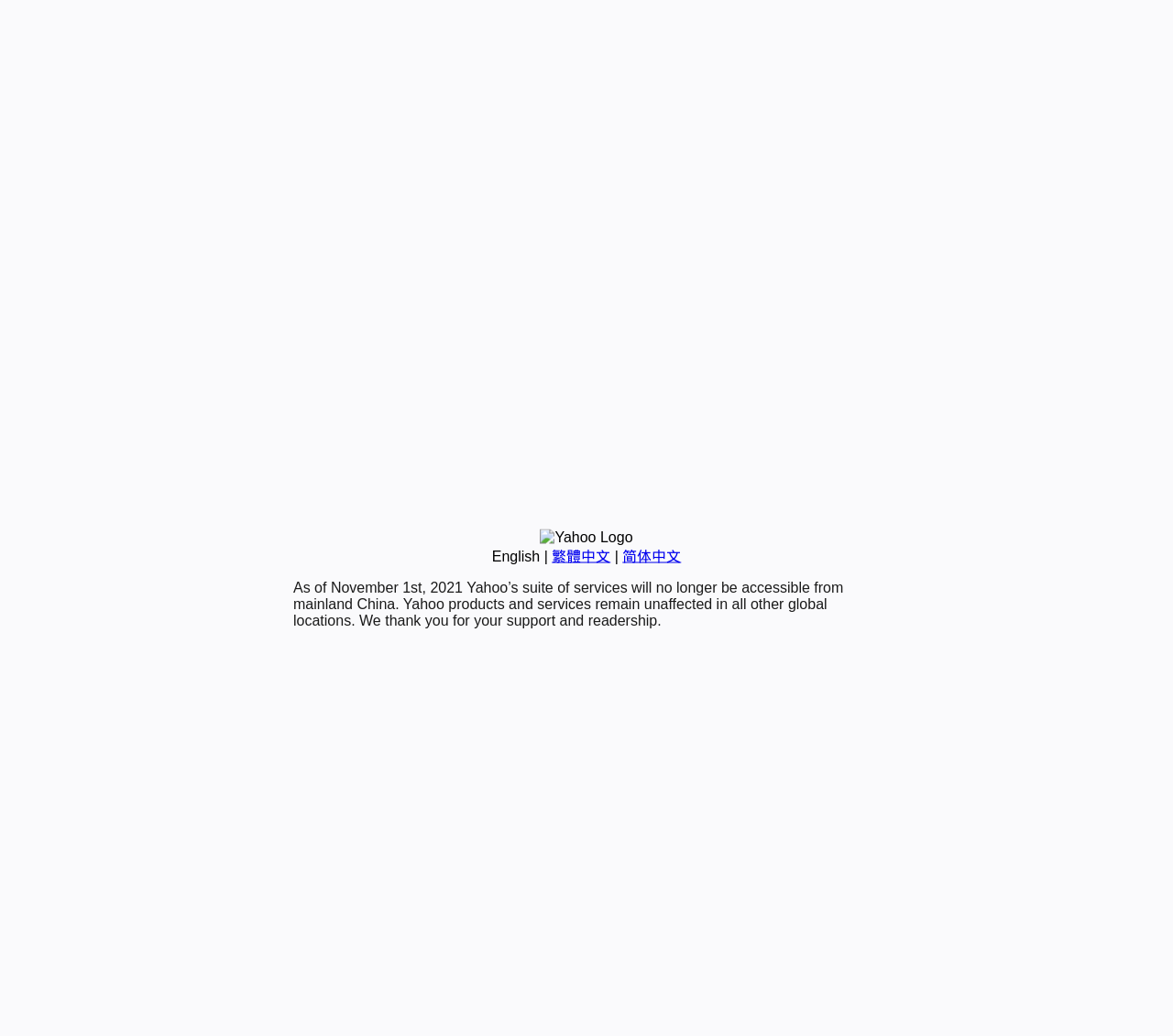For the following element description, predict the bounding box coordinates in the format (top-left x, top-left y, bottom-right x, bottom-right y). All values should be floating point numbers between 0 and 1. Description: 繁體中文

[0.47, 0.529, 0.52, 0.544]